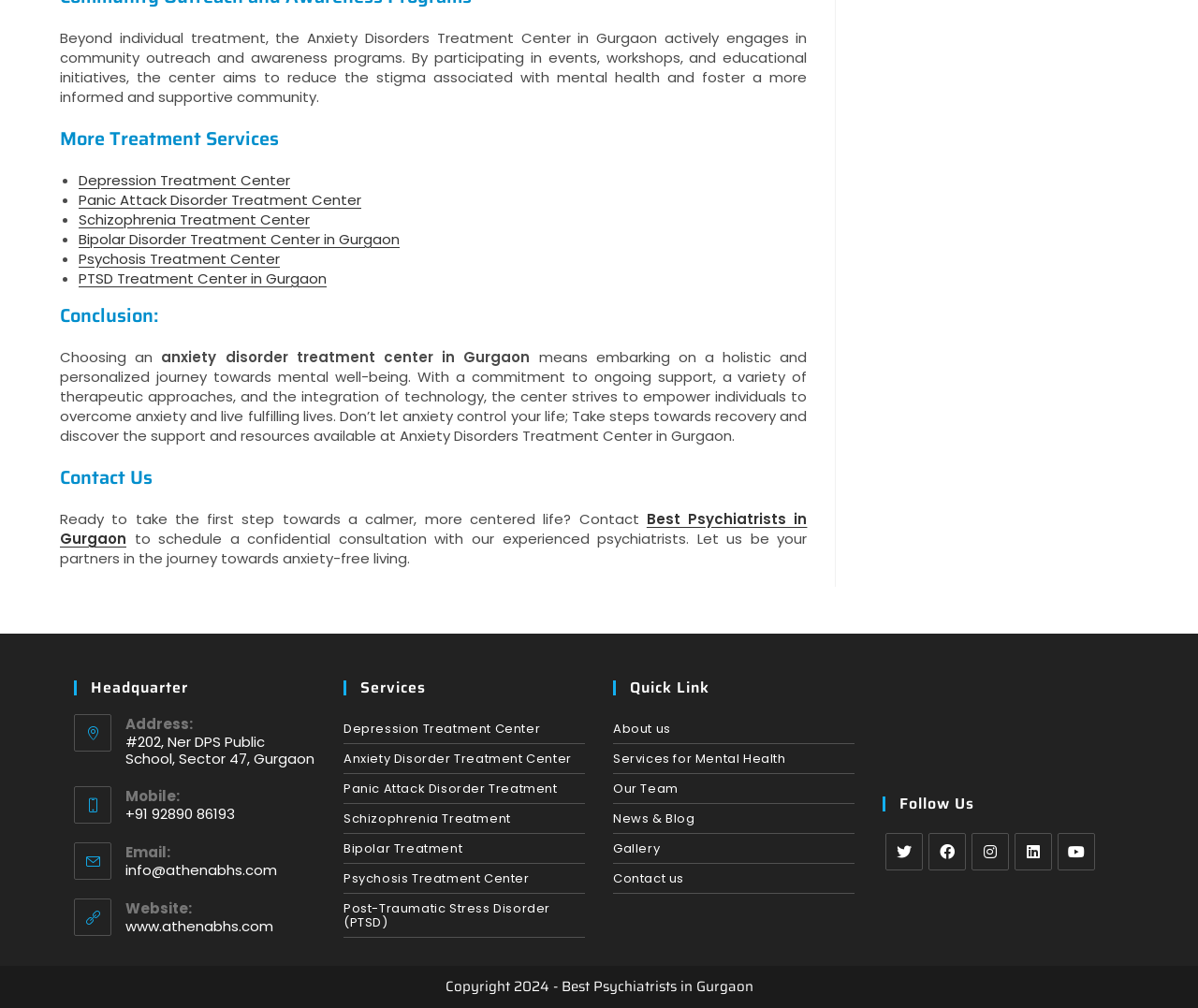Find the bounding box coordinates of the element's region that should be clicked in order to follow the given instruction: "Get the address of the Headquarter". The coordinates should consist of four float numbers between 0 and 1, i.e., [left, top, right, bottom].

[0.105, 0.709, 0.161, 0.728]